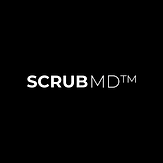What does the 'TM' symbol indicate?
Respond to the question with a well-detailed and thorough answer.

The use of 'TM' indicates that the name 'SCRUBMD' is trademarked, highlighting the brand's importance and uniqueness in the market, and suggesting a commitment to protecting its intellectual property.